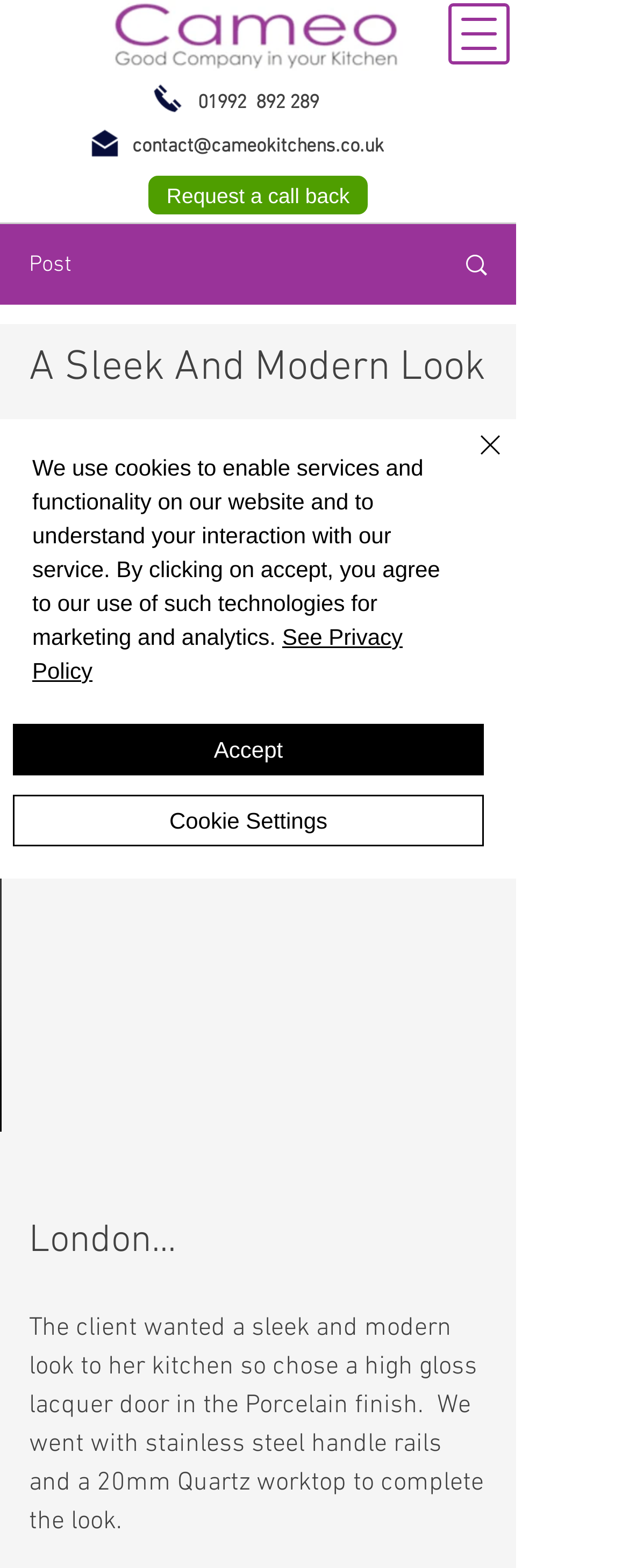Using a single word or phrase, answer the following question: 
What is the material of the worktop mentioned in the text?

Quartz